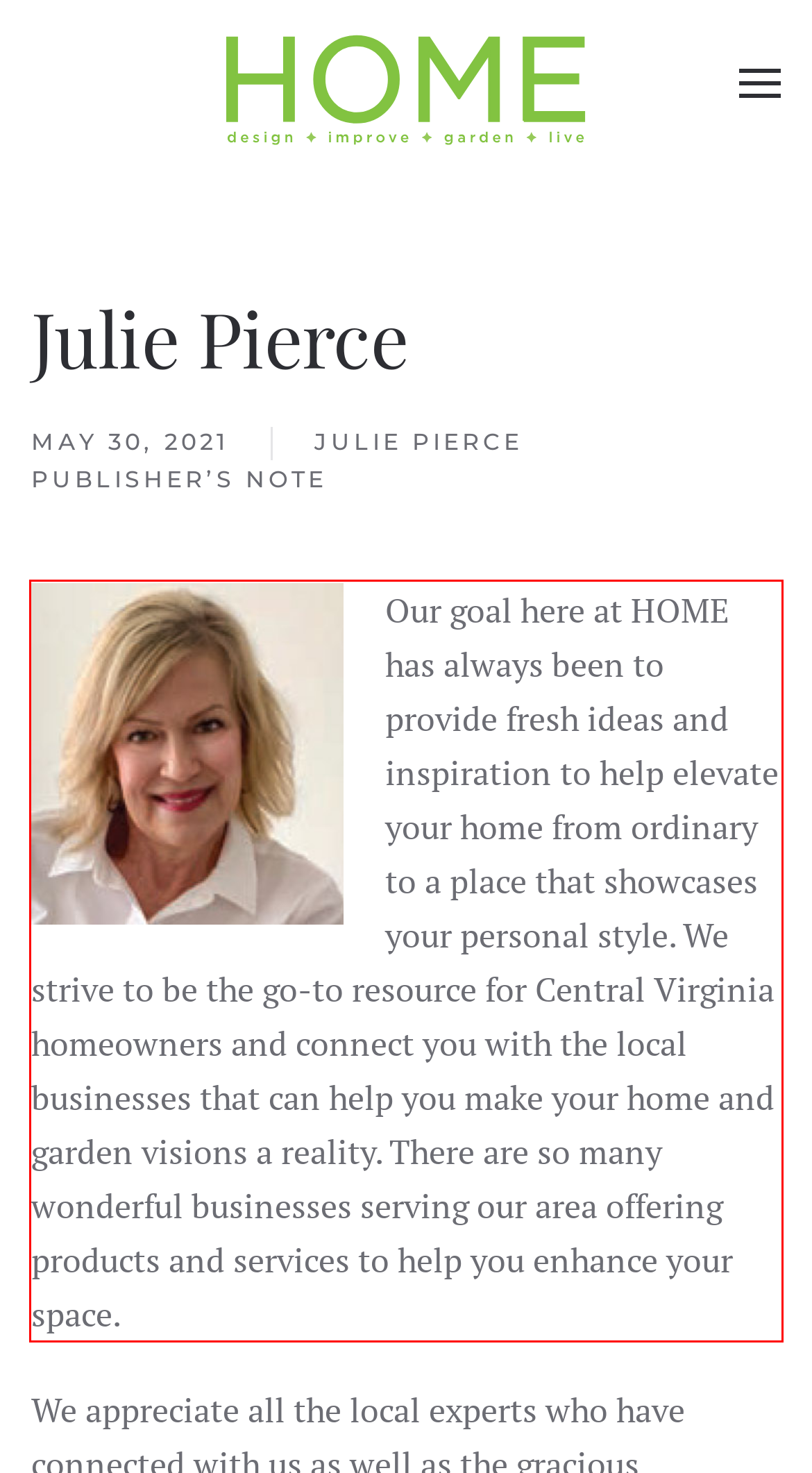Identify the text inside the red bounding box on the provided webpage screenshot by performing OCR.

Our goal here at HOME has always been to provide fresh ideas and inspiration to help elevate your home from ordinary to a place that showcases your personal style. We strive to be the go-to resource for Central Virginia homeowners and connect you with the local businesses that can help you make your home and garden visions a reality. There are so many wonderful businesses serving our area offering products and services to help you enhance your space.